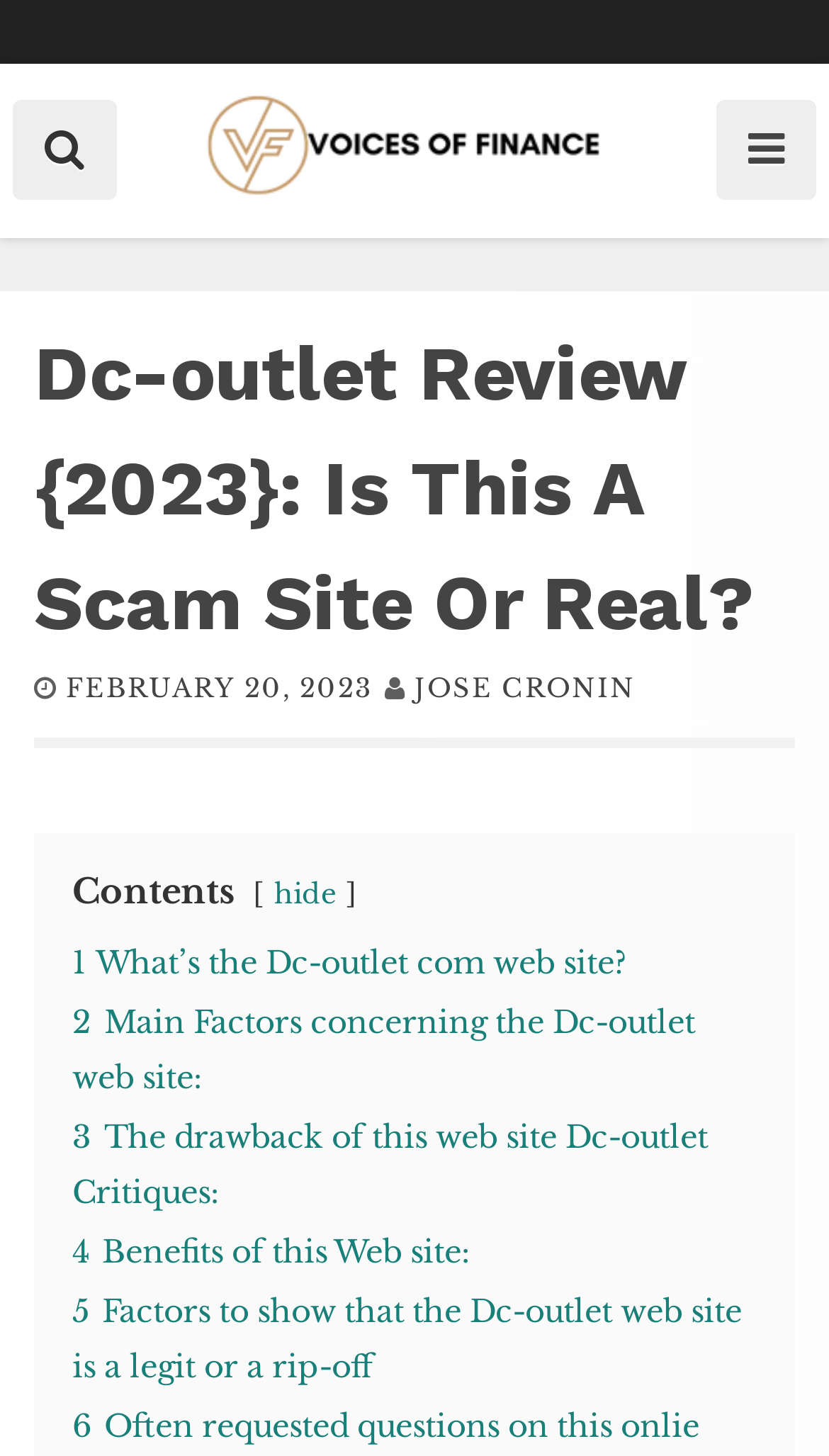Produce an extensive caption that describes everything on the webpage.

The webpage is a review of the Dc-outlet website, with the title "Dc-outlet Review {2023}: Is This A Scam Site Or Real?" prominently displayed at the top. 

On the top left, there is a button with an icon, and on the top right, there is another button with a different icon. Below these buttons, there is a link to "Voices Of Finance" accompanied by an image with the same name.

The main content of the webpage is divided into sections, with a header that spans the entire width of the page. The first section has a heading with the same title as the webpage, followed by a link to the date "FEBRUARY 20, 2023" and another link to the author "JOSE CRONIN".

Below the header, there is a table of contents with five links: "1 What’s the Dc-outlet com web site?", "2 Main Factors concerning the Dc-outlet web site:", "3 The drawback of this web site Dc-outlet Critiques:", "4 Benefits of this Web site:", and "5 Factors to show that the Dc-outlet web site is a legit or a rip-off". These links are stacked vertically, with the first link starting from the top left and the subsequent links following below it.